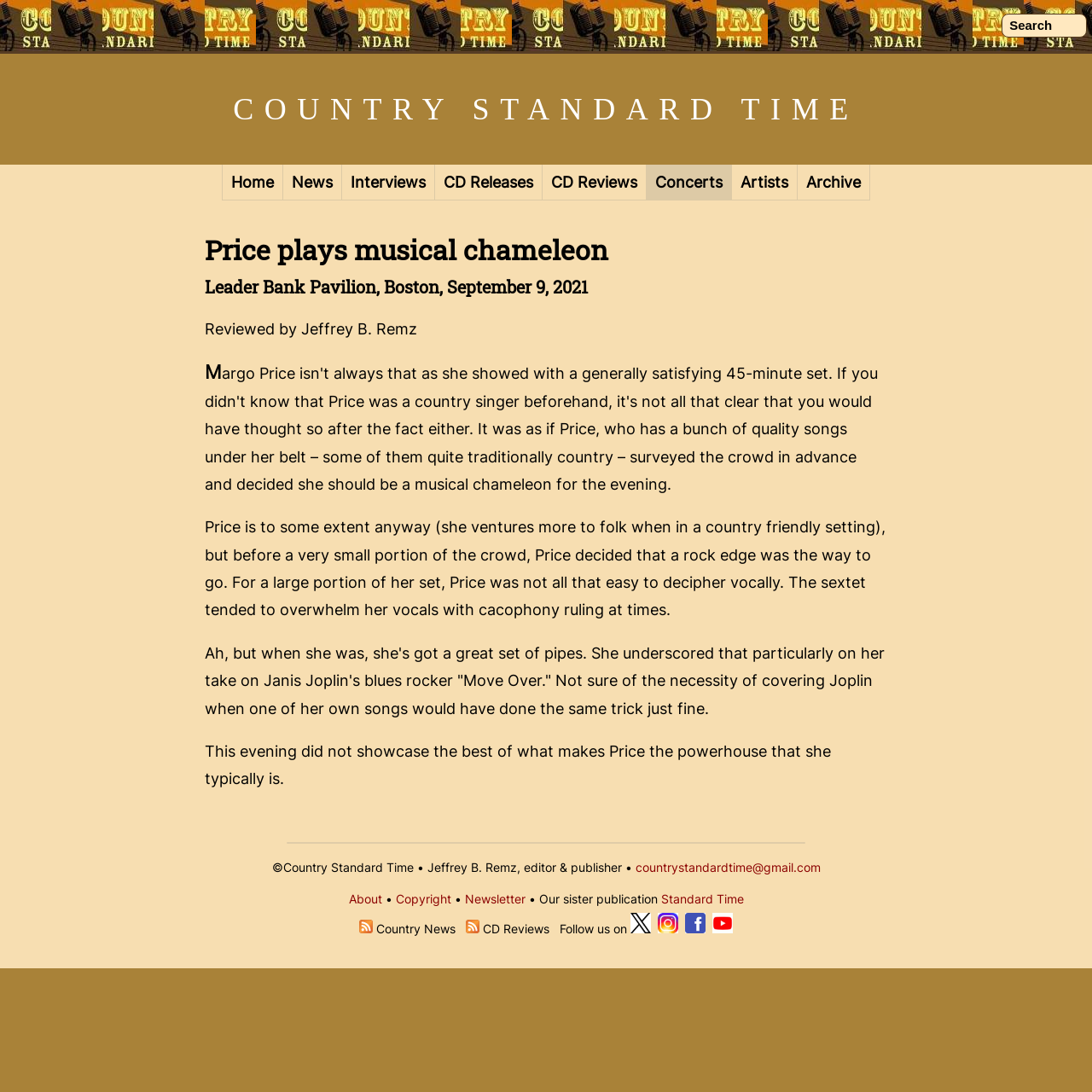Find the coordinates for the bounding box of the element with this description: "CD Releases".

[0.398, 0.151, 0.497, 0.184]